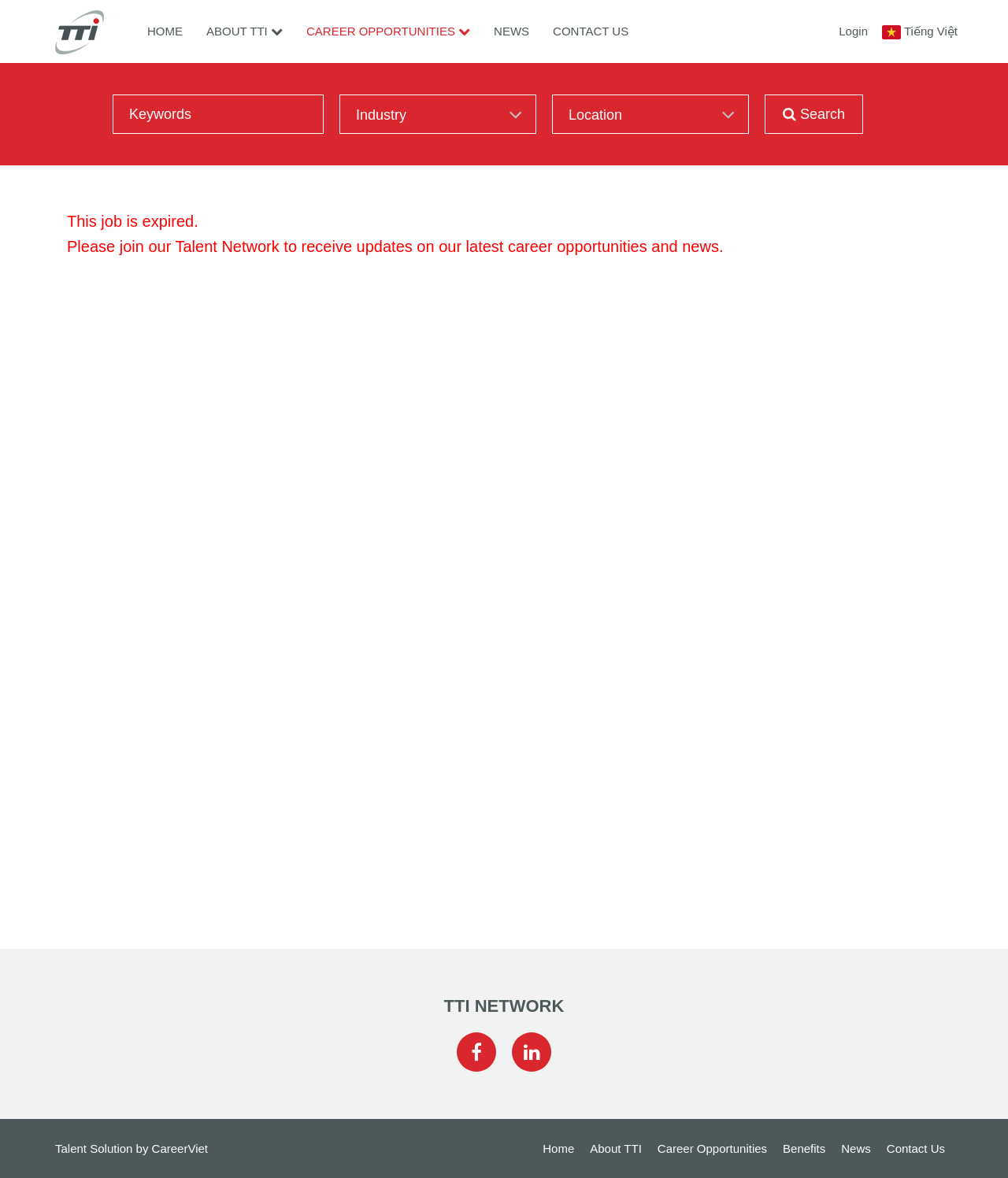What is the language option available on the webpage?
Examine the screenshot and reply with a single word or phrase.

Tiếng Việt